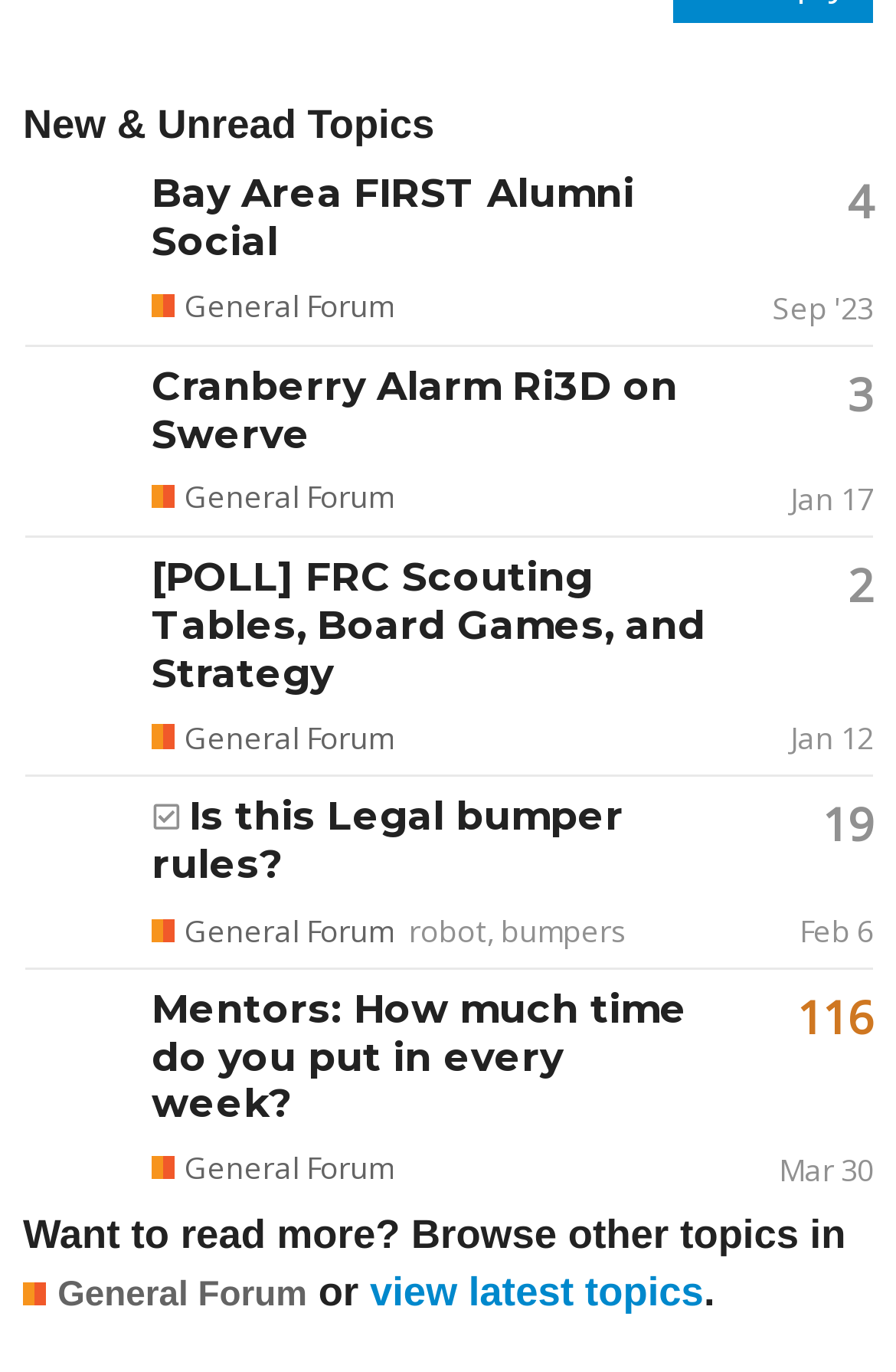Provide the bounding box coordinates of the section that needs to be clicked to accomplish the following instruction: "View profile of Andrew_L."

[0.028, 0.145, 0.151, 0.178]